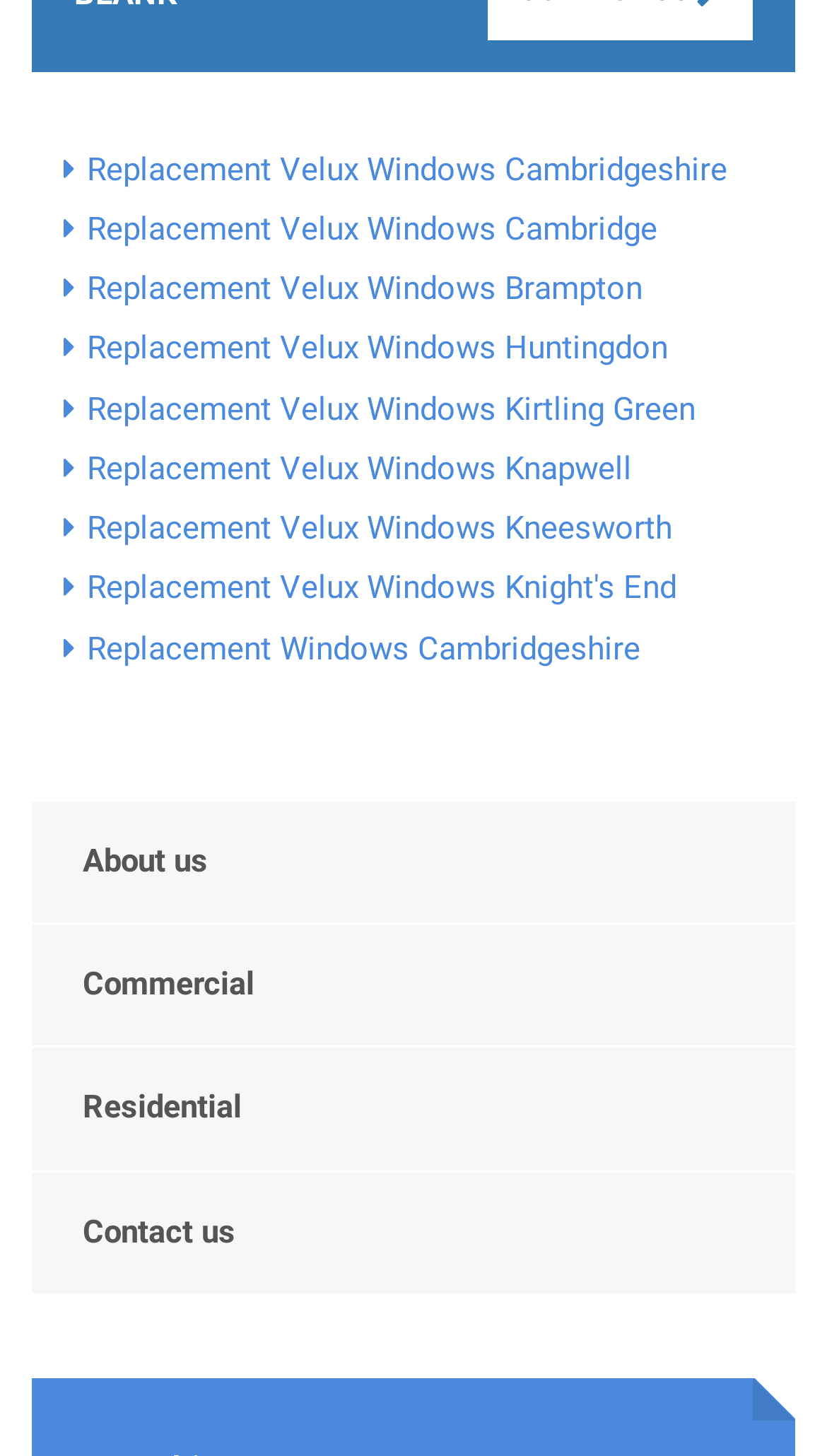What is the last link in the right column?
We need a detailed and exhaustive answer to the question. Please elaborate.

By analyzing the bounding box coordinates, I found that the link 'Contact us' has the largest y1 value (0.805) among all links in the right column, indicating it is the last link.